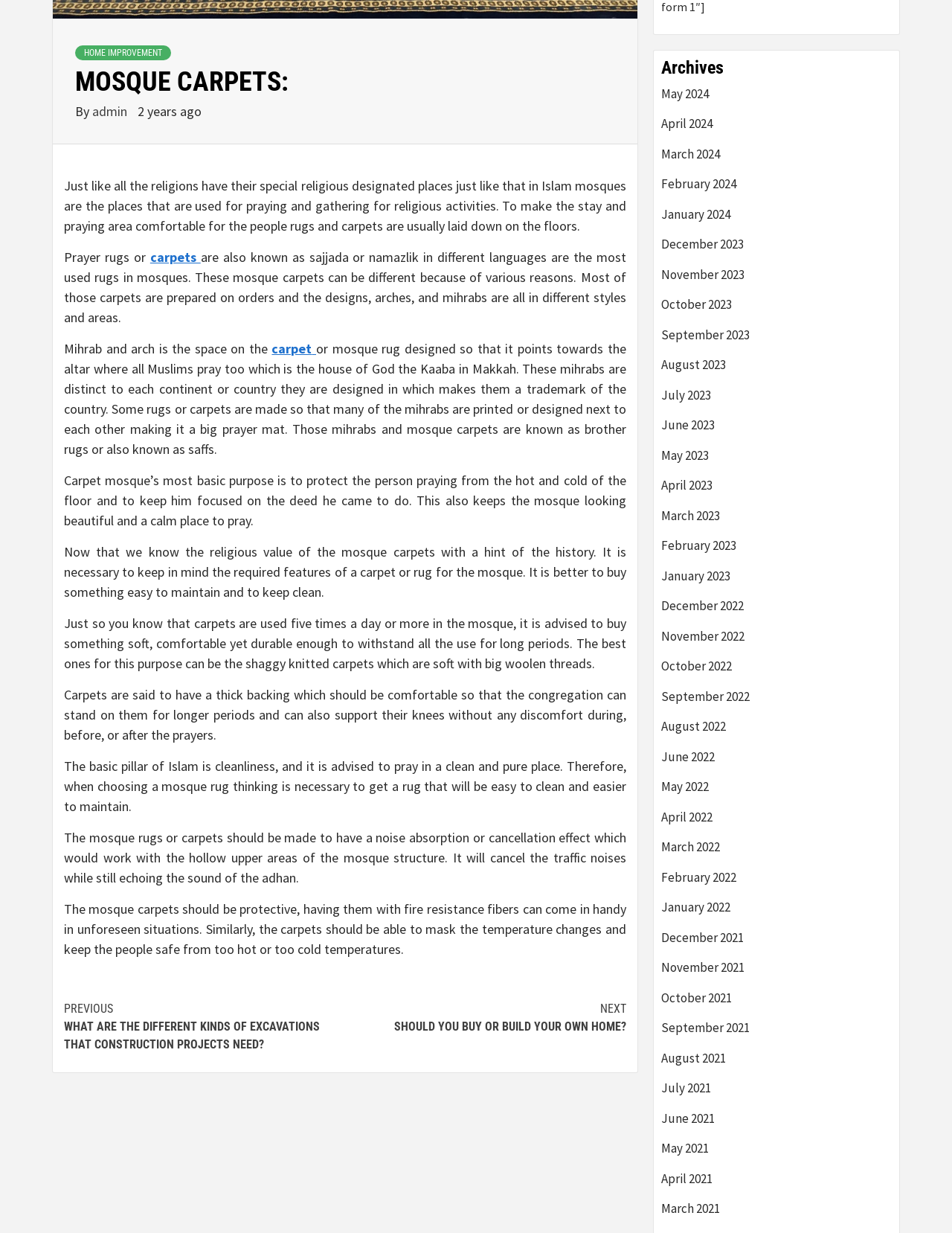Identify the bounding box coordinates for the UI element described by the following text: "June 2023". Provide the coordinates as four float numbers between 0 and 1, in the format [left, top, right, bottom].

[0.695, 0.338, 0.937, 0.362]